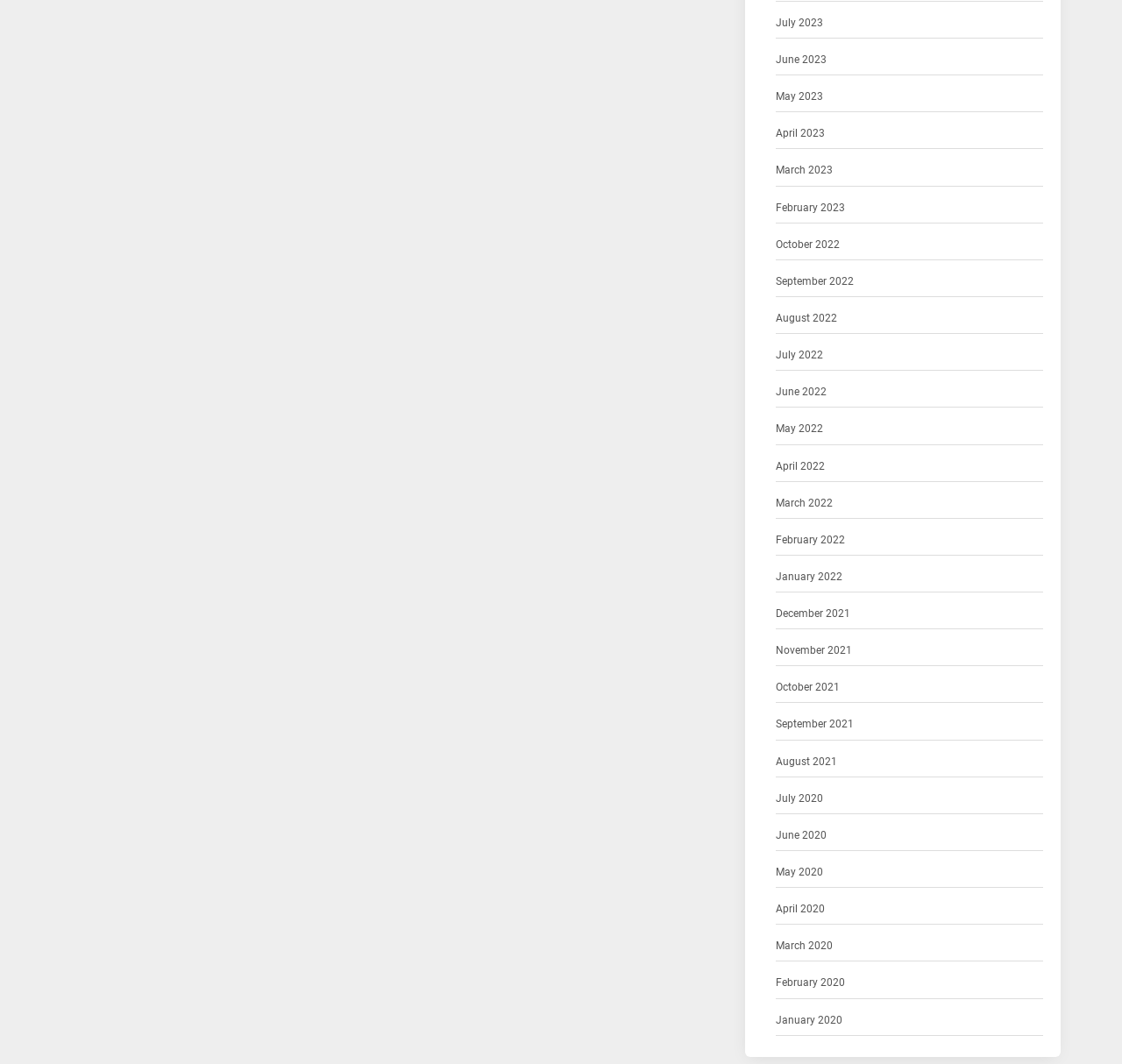Show the bounding box coordinates for the HTML element described as: "July 2023".

[0.691, 0.013, 0.734, 0.03]